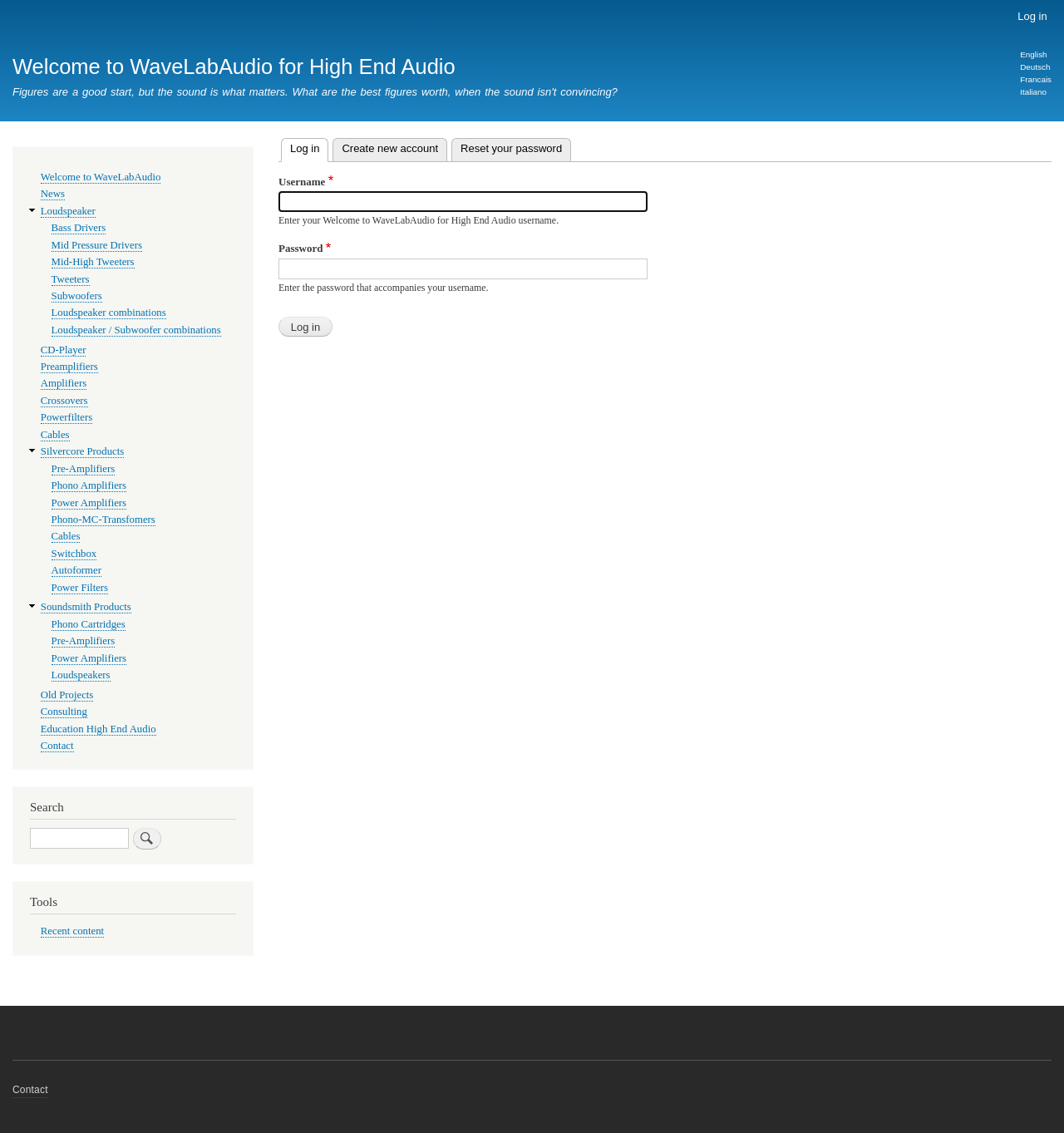Identify the bounding box for the element characterized by the following description: "Cleaner".

None